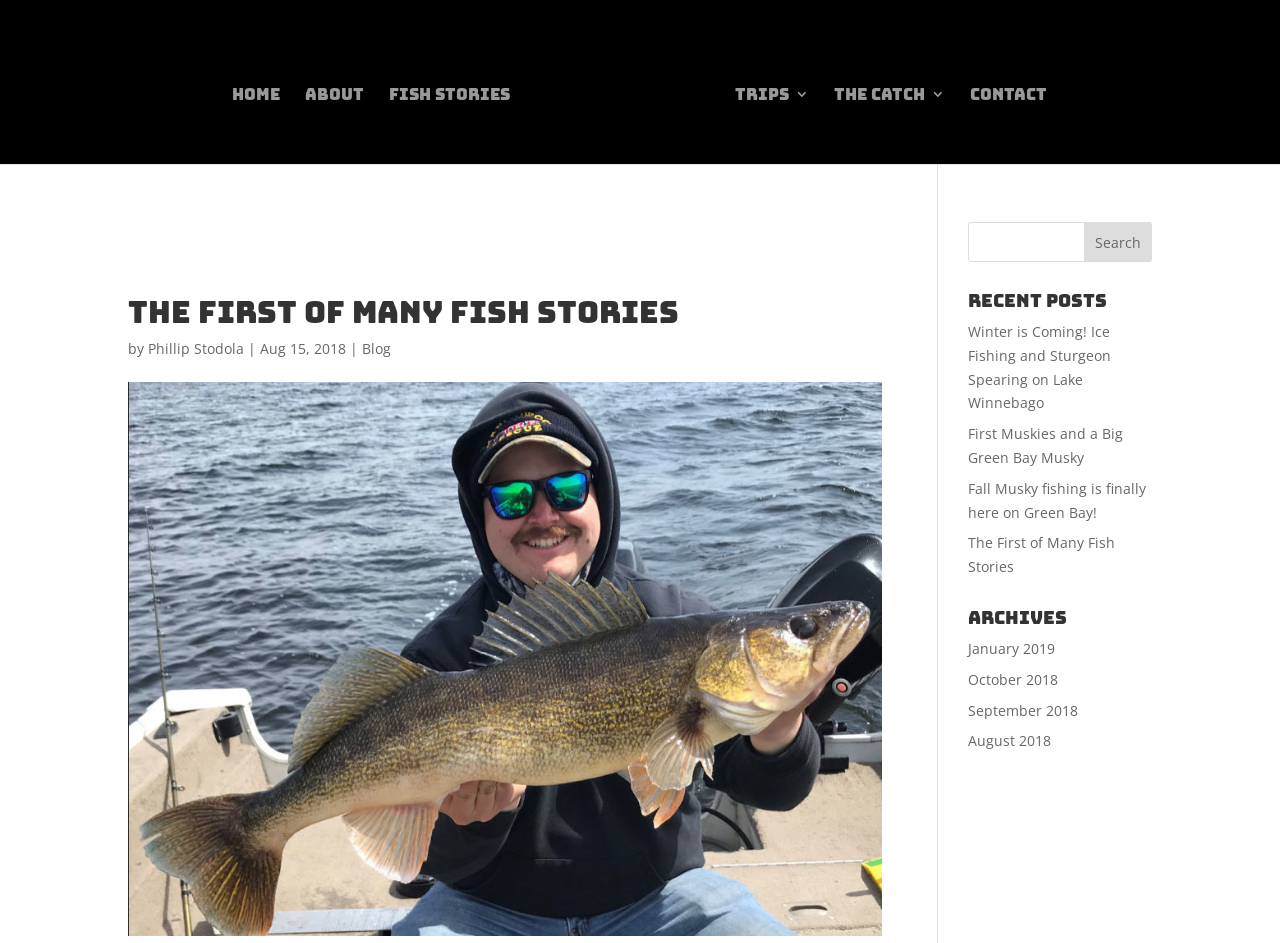Please find the bounding box coordinates of the element that you should click to achieve the following instruction: "read the first fish story". The coordinates should be presented as four float numbers between 0 and 1: [left, top, right, bottom].

[0.1, 0.315, 0.689, 0.357]